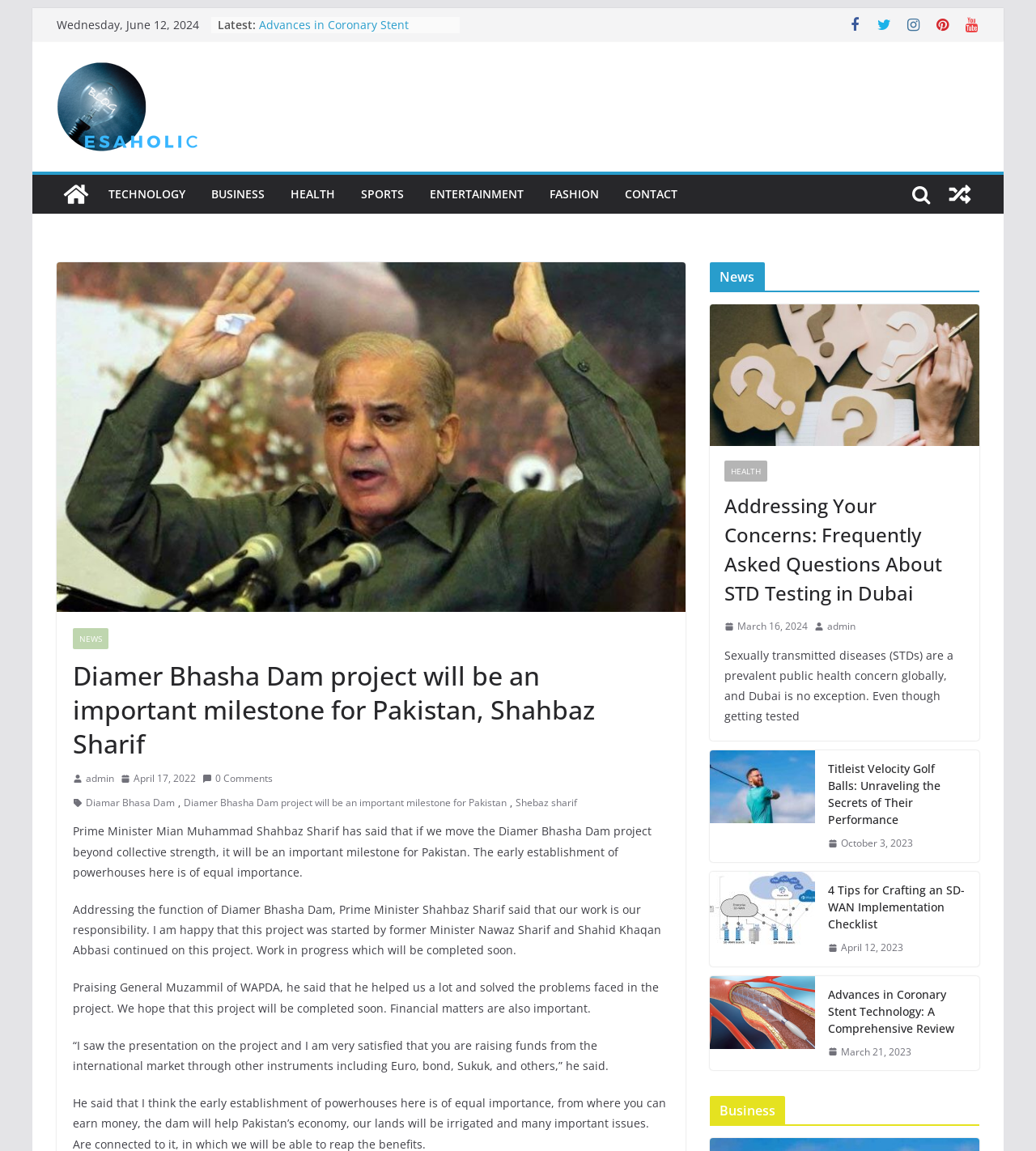Please provide the bounding box coordinates in the format (top-left x, top-left y, bottom-right x, bottom-right y). Remember, all values are floating point numbers between 0 and 1. What is the bounding box coordinate of the region described as: October 3, 2023

[0.799, 0.725, 0.881, 0.74]